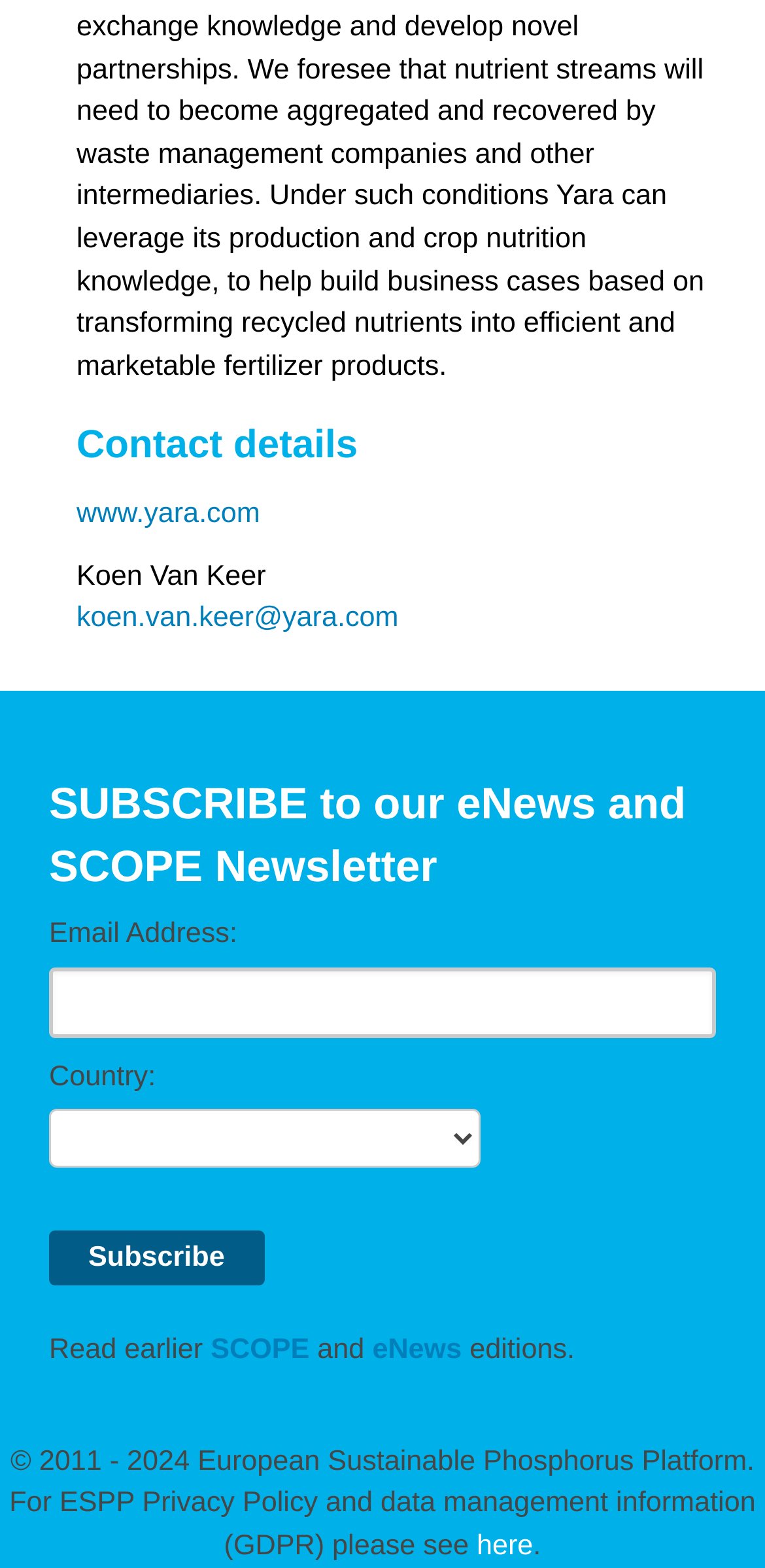Can you find the bounding box coordinates of the area I should click to execute the following instruction: "View Uncategorized"?

None